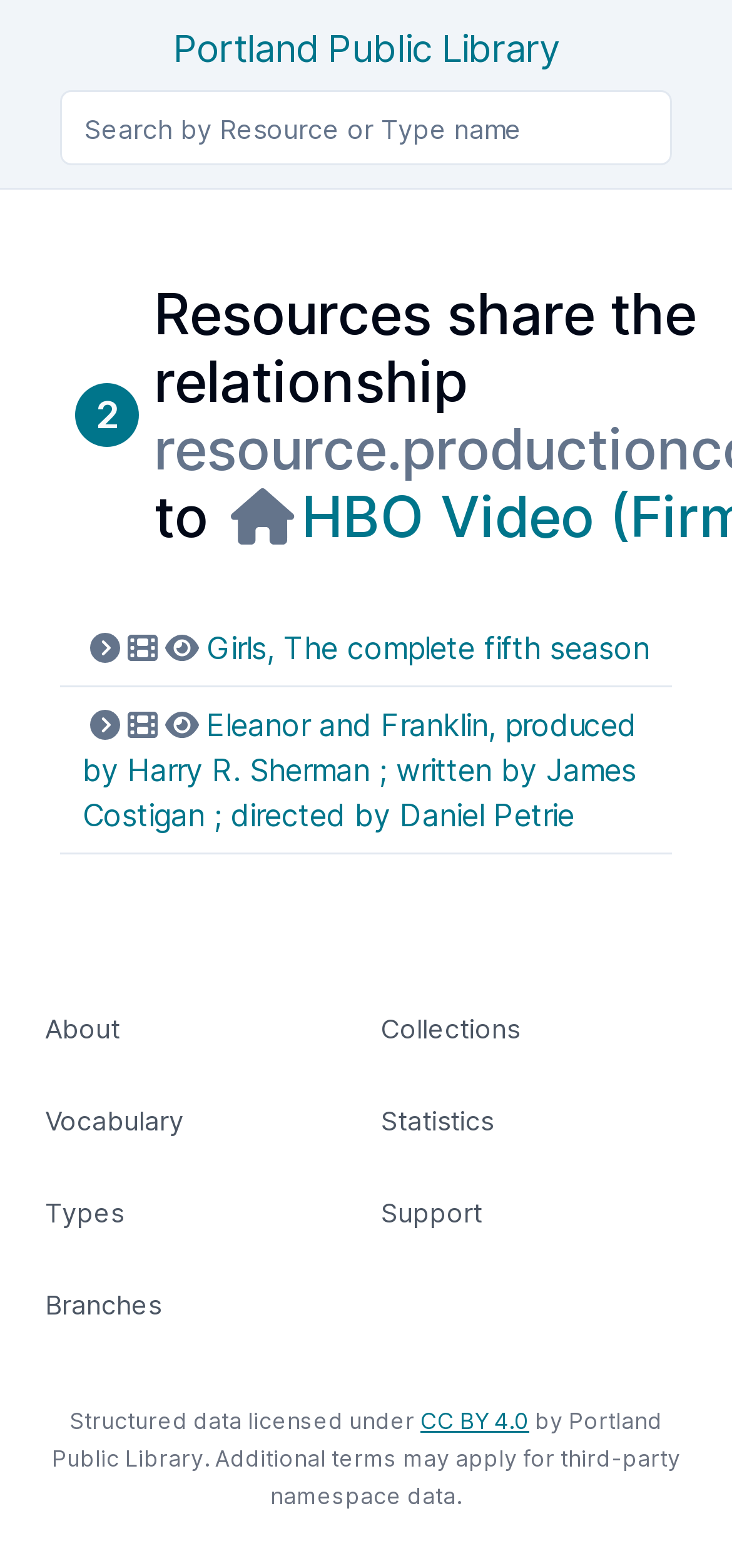Please answer the following question as detailed as possible based on the image: 
What is the name of the producer of the second search result?

The name of the producer of the second search result can be found in the link element that reads 'Eleanor and Franklin, produced by Harry R. Sherman ; written by James Costigan ; directed by Daniel Petrie'. This element is located below the search box and is one of the search results. The producer's name is mentioned in the description of the search result.